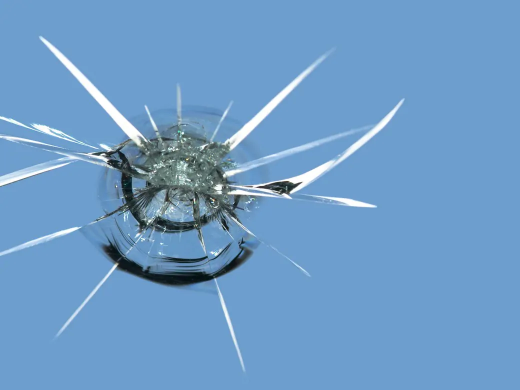What caused the damage to the windscreen?
Provide a one-word or short-phrase answer based on the image.

stones